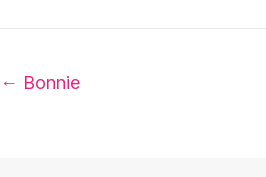Provide a brief response to the question below using a single word or phrase: 
What is the overall tone of the image?

Warm and positive